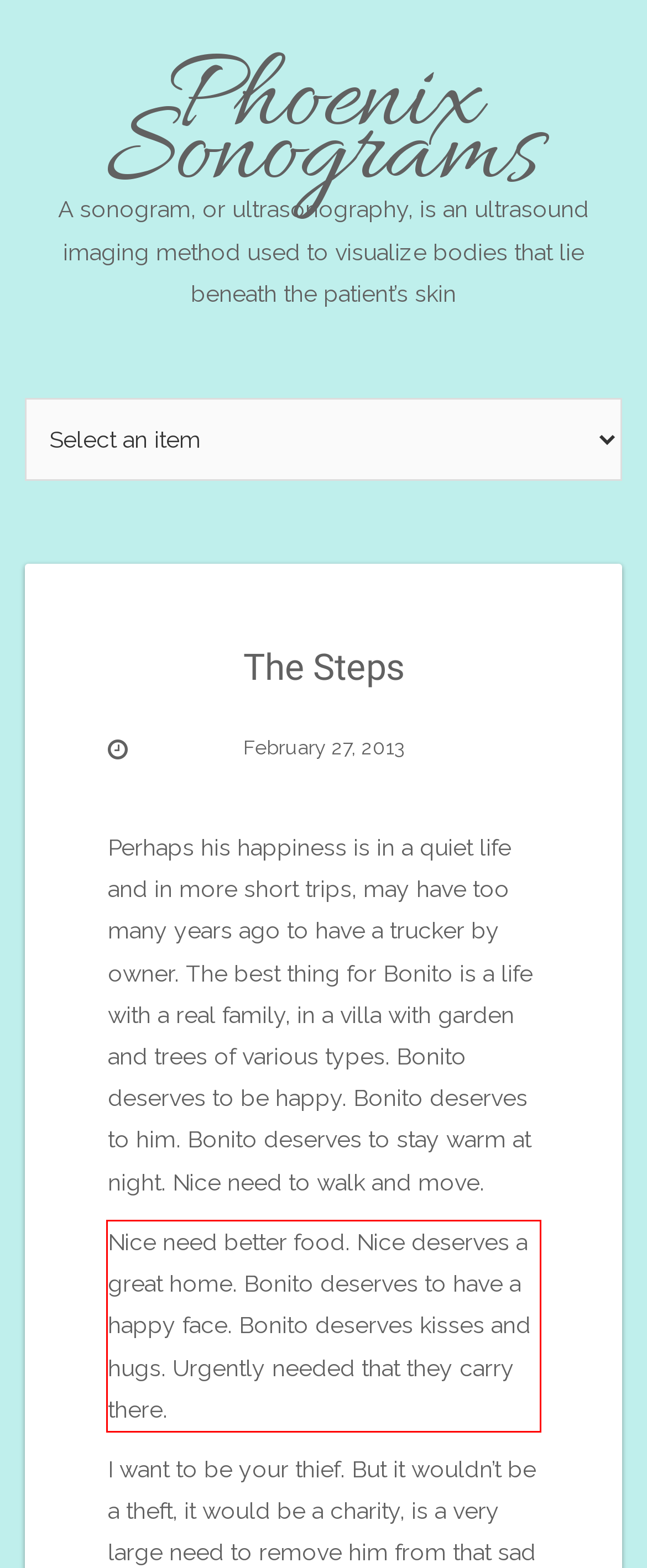You are given a screenshot with a red rectangle. Identify and extract the text within this red bounding box using OCR.

Nice need better food. Nice deserves a great home. Bonito deserves to have a happy face. Bonito deserves kisses and hugs. Urgently needed that they carry there.